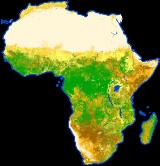What is the purpose of the 'S2 prototype Land Cover 20m map of Africa 2016'? Using the information from the screenshot, answer with a single word or phrase.

To compile user feedback